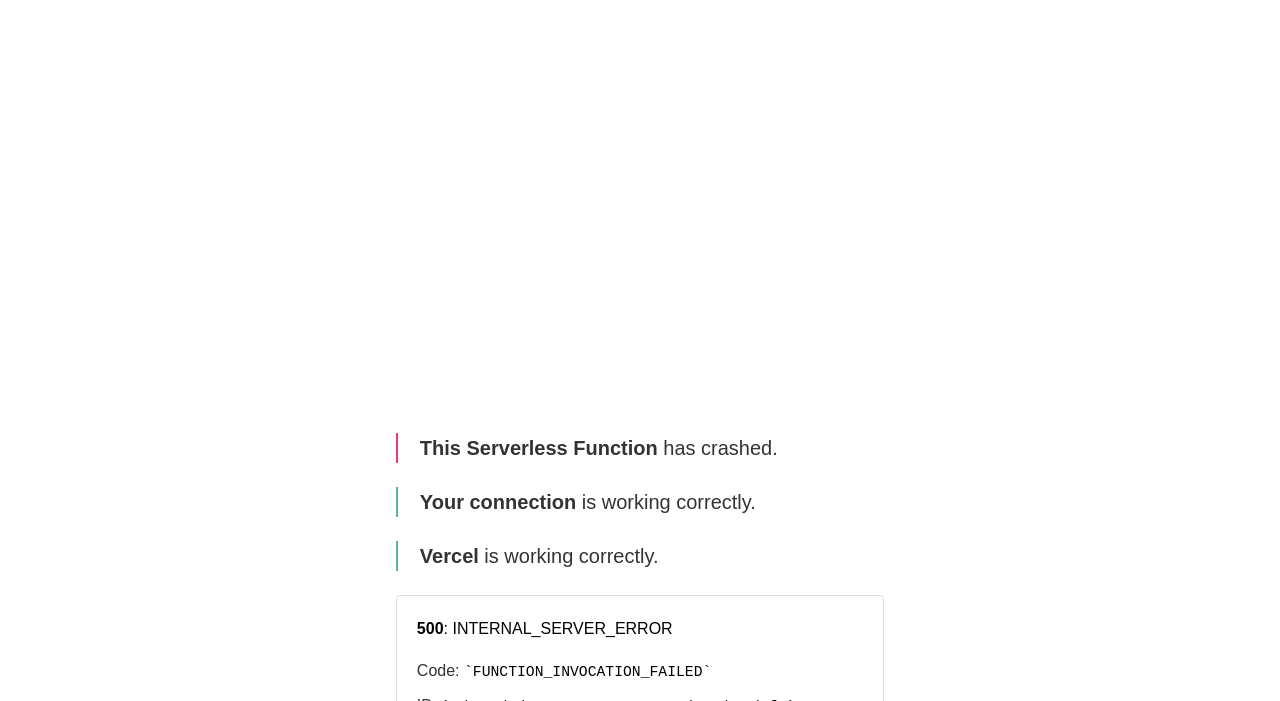Offer an in-depth caption of the entire webpage.

The webpage displays an error message indicating that a serverless function has crashed. At the top, there is a brief description stating "This Serverless Function has crashed." Below this, a message reassures the user that "Your connection is working correctly." 

On the top-left side, the text "Vercel" is present, likely indicating the platform or service associated with the serverless function. 

Further down, a prominent error code "500: INTERNAL_SERVER_ERROR" is displayed, with the code "500" and the description "INTERNAL_SERVER_ERROR" on the same line. 

Below the error code, there is a label "Code:" followed by the specific error "FUNCTION_INVOCATION_FAILED".